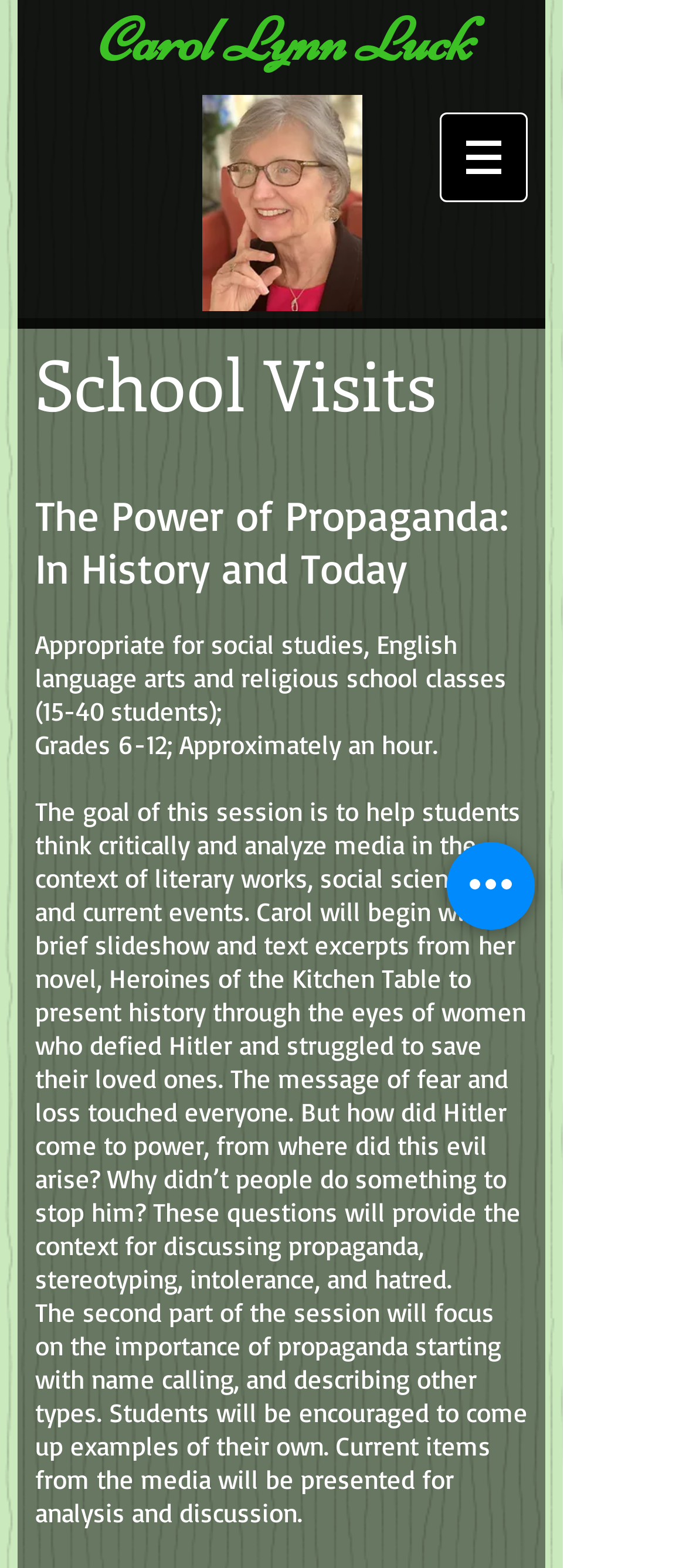What is the name of the author?
Provide a detailed answer to the question, using the image to inform your response.

The name of the author can be found in the heading element at the top of the page, which reads 'Carol Lynn Luck'. This is also confirmed by the link element with the same text.